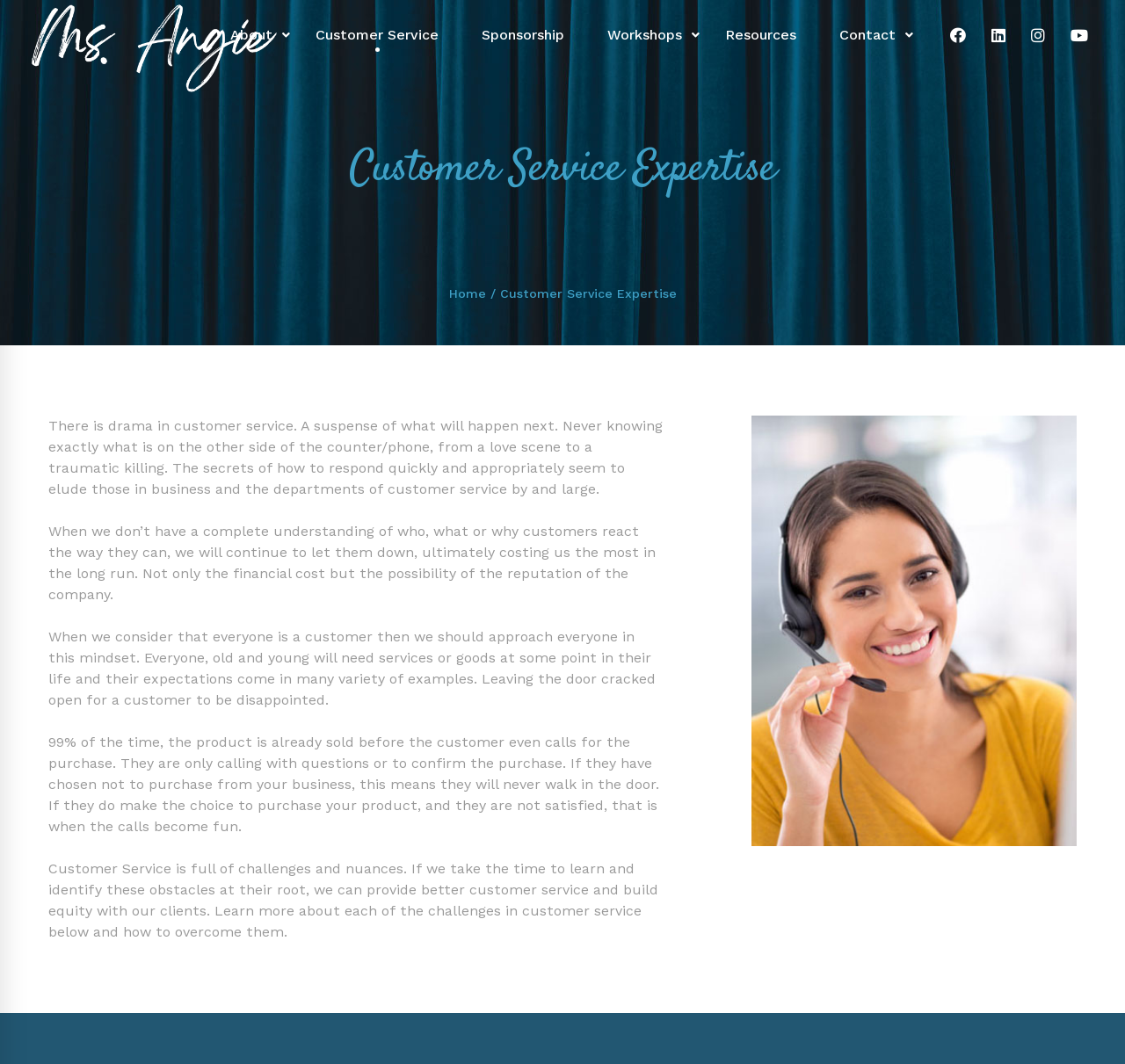Please predict the bounding box coordinates (top-left x, top-left y, bottom-right x, bottom-right y) for the UI element in the screenshot that fits the description: +Workshops

[0.522, 0.0, 0.623, 0.065]